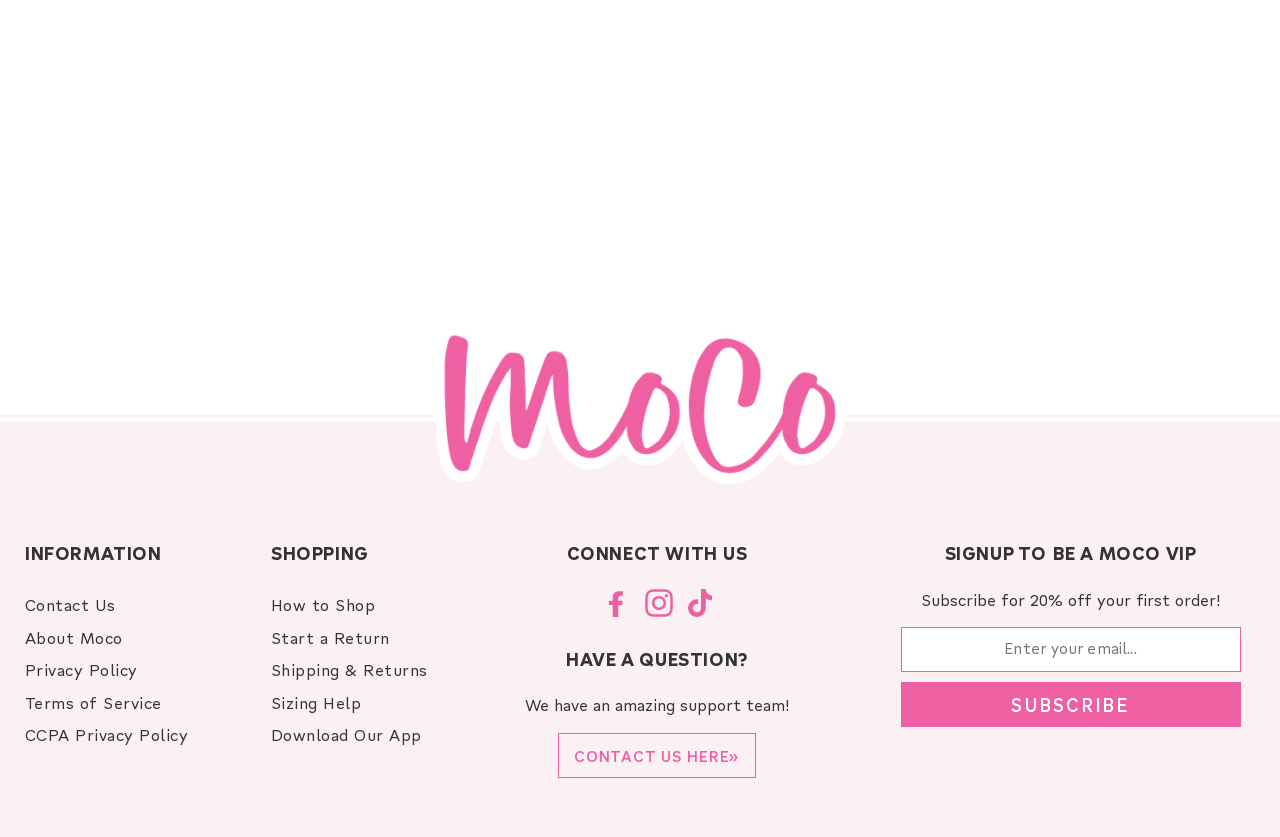Bounding box coordinates are specified in the format (top-left x, top-left y, bottom-right x, bottom-right y). All values are floating point numbers bounded between 0 and 1. Please provide the bounding box coordinate of the region this sentence describes: Publications and Records

None